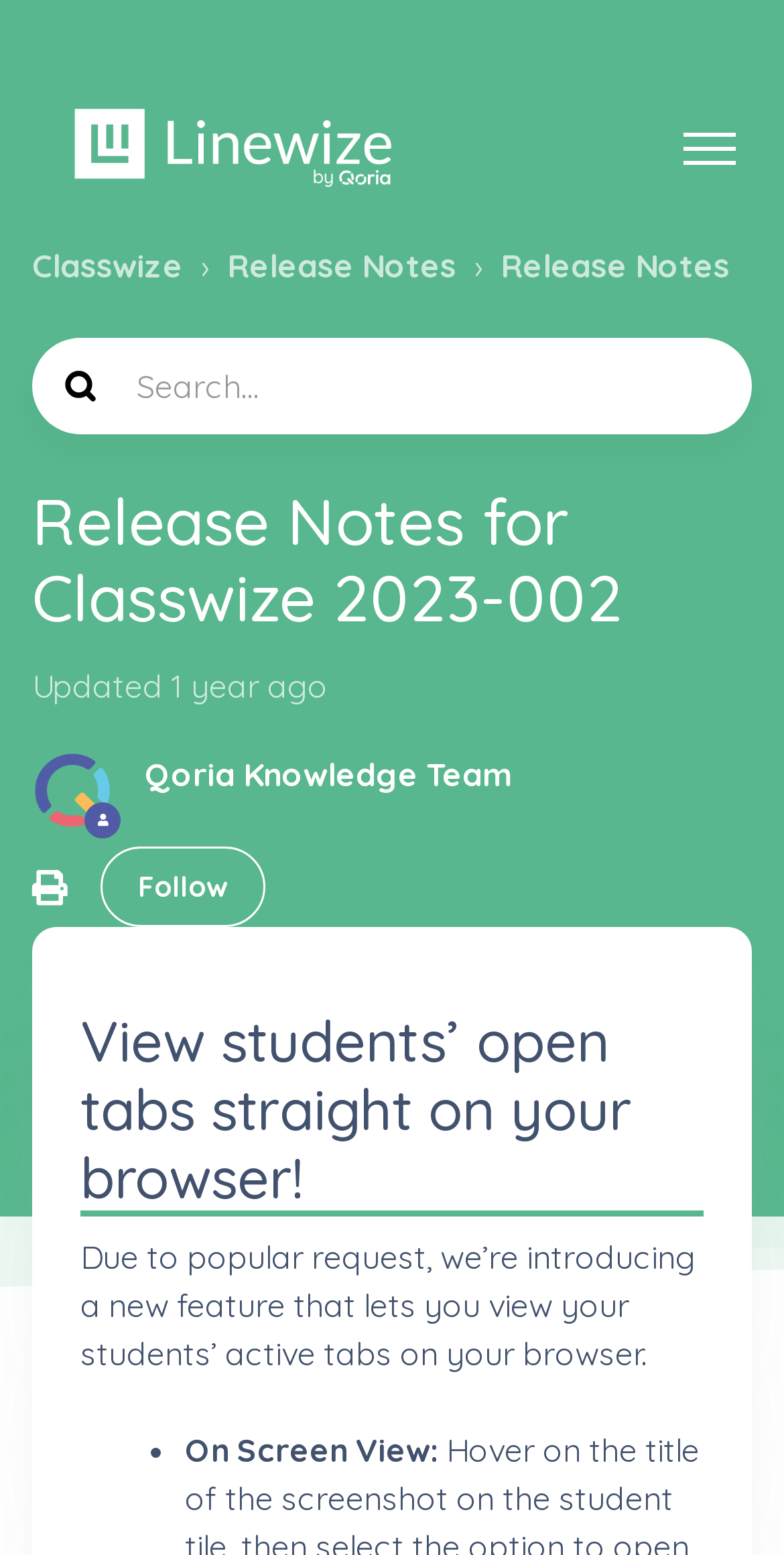What is the purpose of the button 'Follow Article'?
Provide a comprehensive and detailed answer to the question.

This question can be answered by looking at the button element 'Follow Article' and its description 'Not yet followed by anyone'. The purpose of the button is likely to follow the article, which is obtained by understanding the context of the webpage.